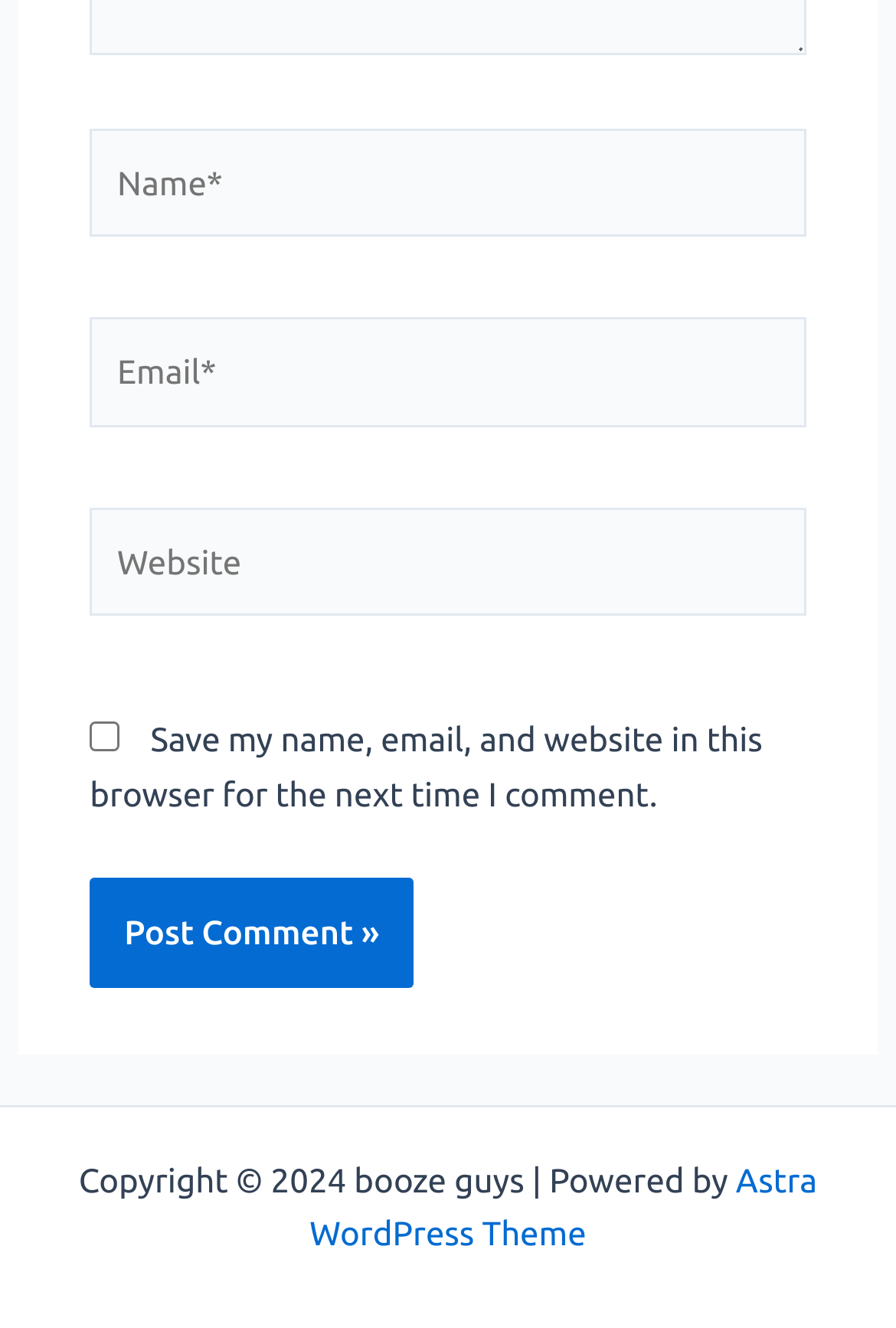What is the theme of the website?
Give a comprehensive and detailed explanation for the question.

The link at the bottom of the page indicates that the website is powered by the Astra WordPress Theme, which suggests that the website is built using WordPress and the Astra theme.